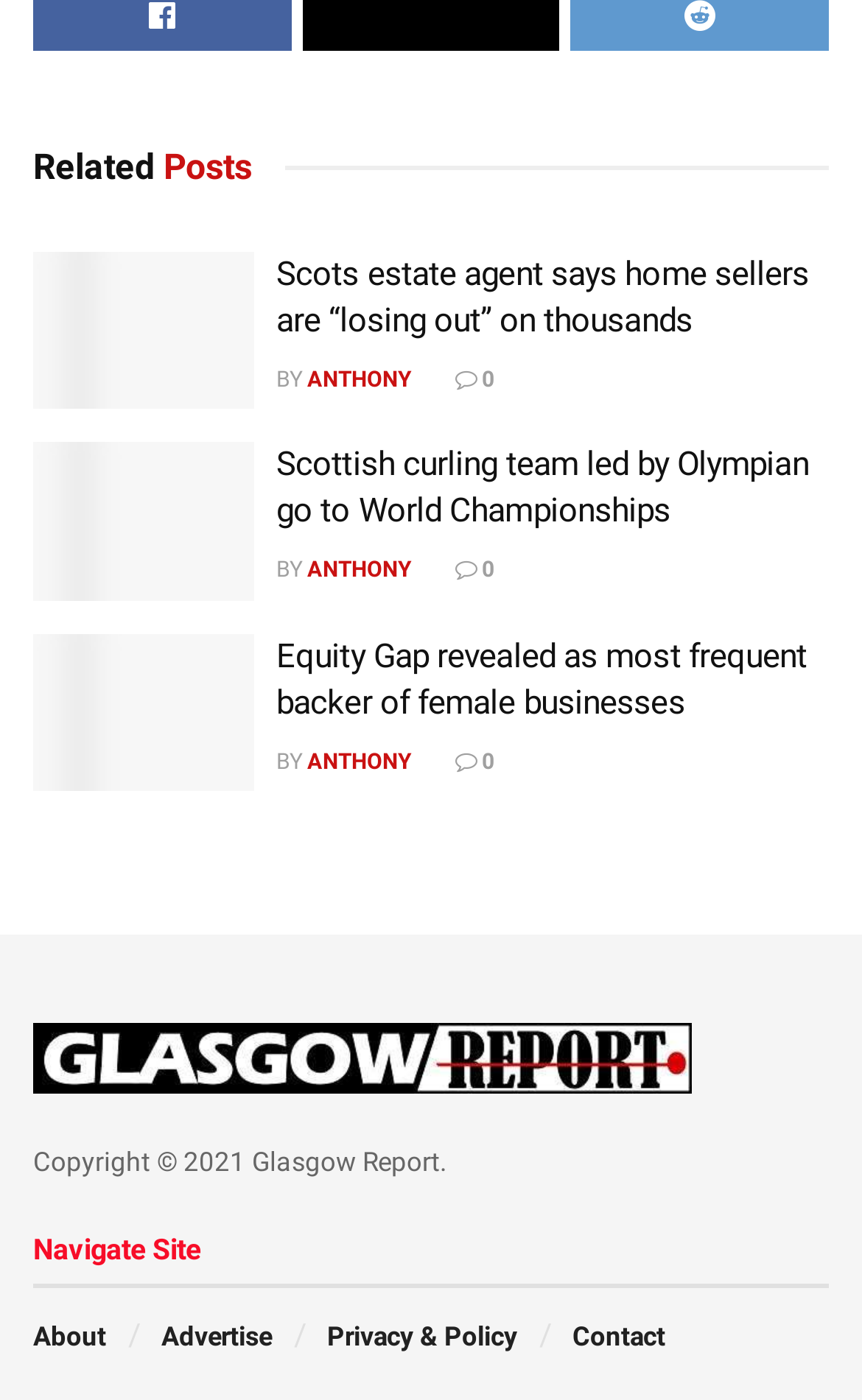Identify the bounding box coordinates necessary to click and complete the given instruction: "go to Glasgow Report".

[0.038, 0.731, 0.962, 0.781]